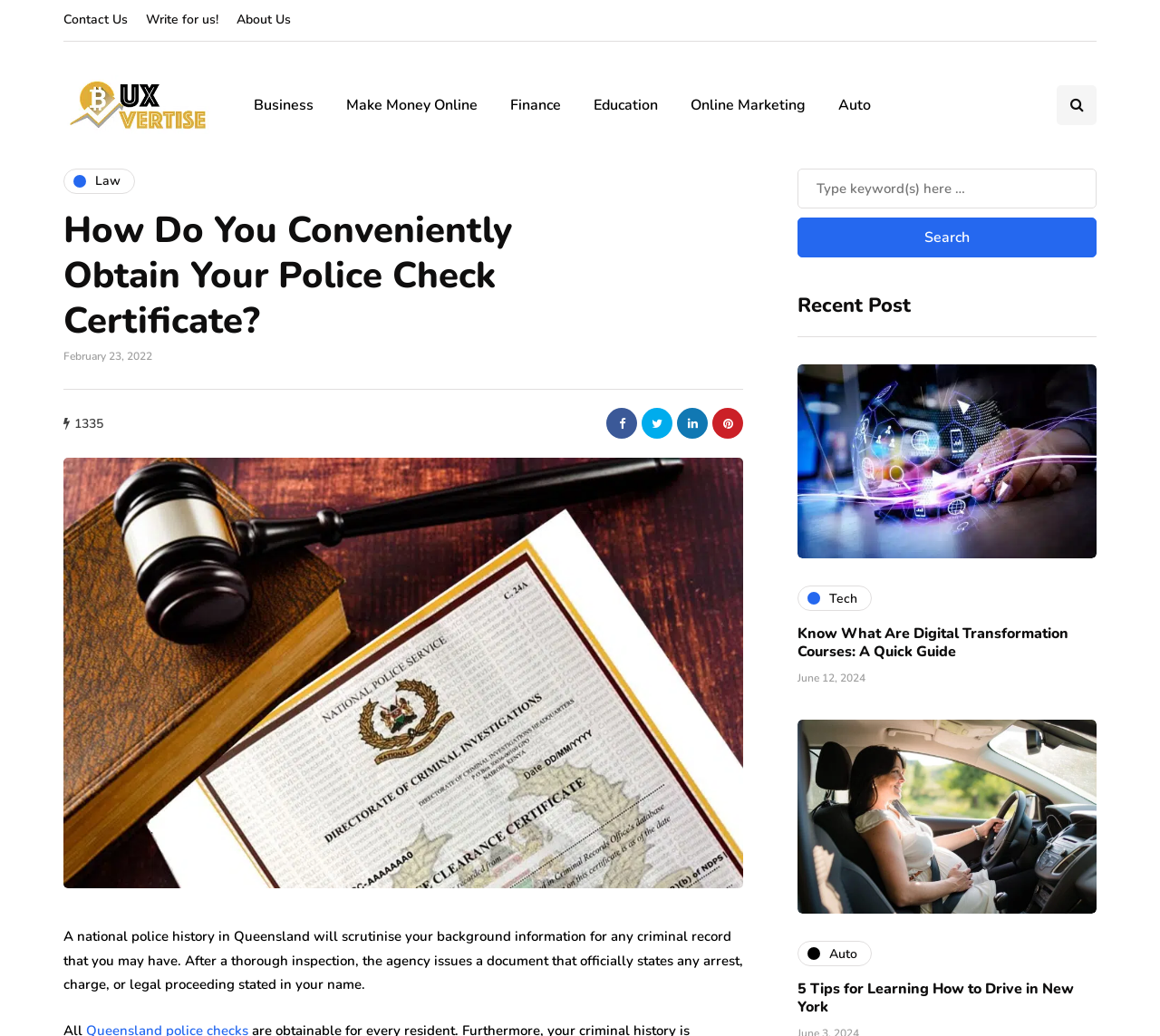From the details in the image, provide a thorough response to the question: What is the date of the article 'Know What Are Digital Transformation Courses: A Quick Guide'?

The date of the article 'Know What Are Digital Transformation Courses: A Quick Guide' is June 12, 2024, as indicated by the time element on the webpage.